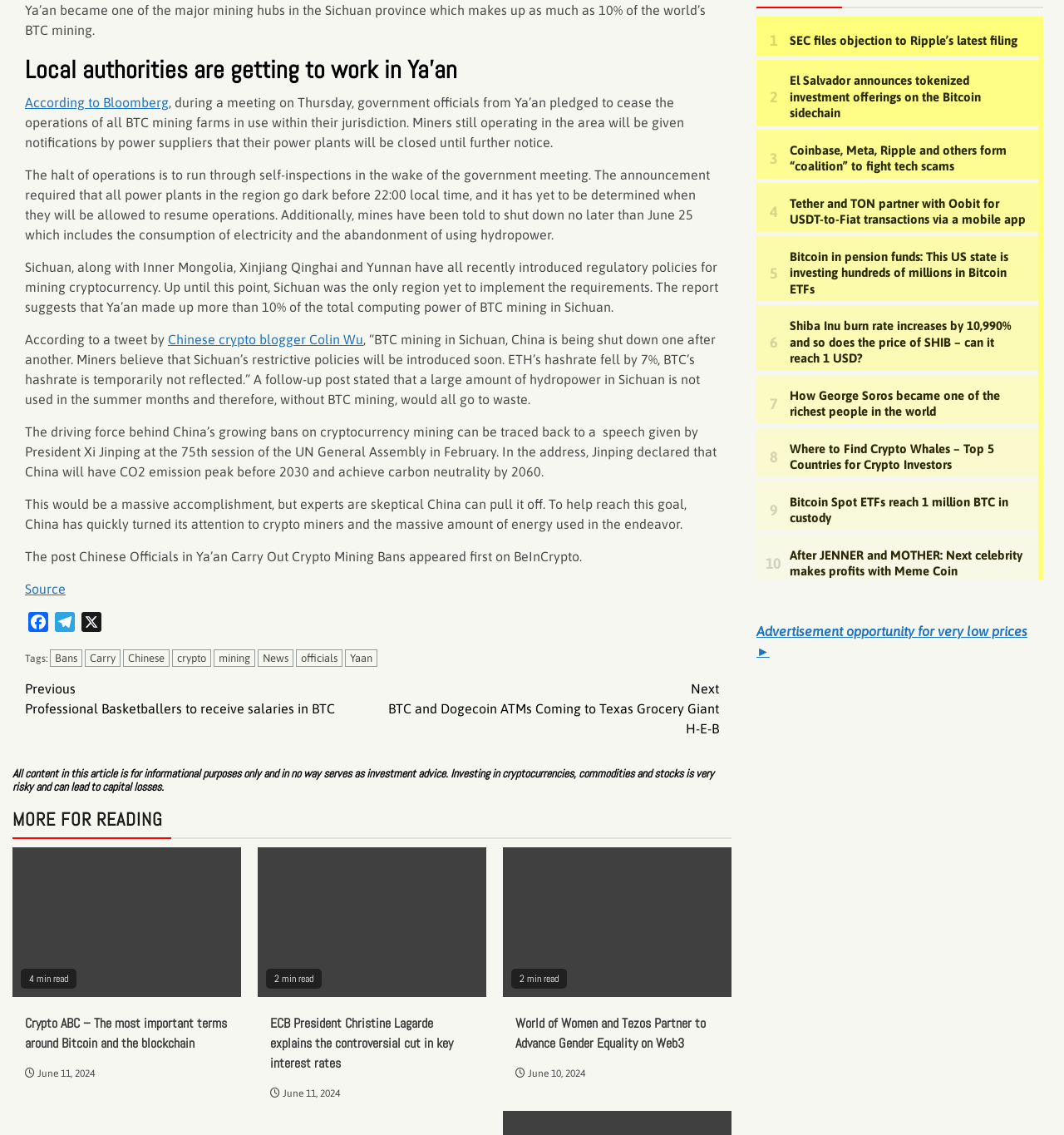Using the given description, provide the bounding box coordinates formatted as (top-left x, top-left y, bottom-right x, bottom-right y), with all values being floating point numbers between 0 and 1. Description: parent_node: 4 min read

[0.012, 0.747, 0.227, 0.878]